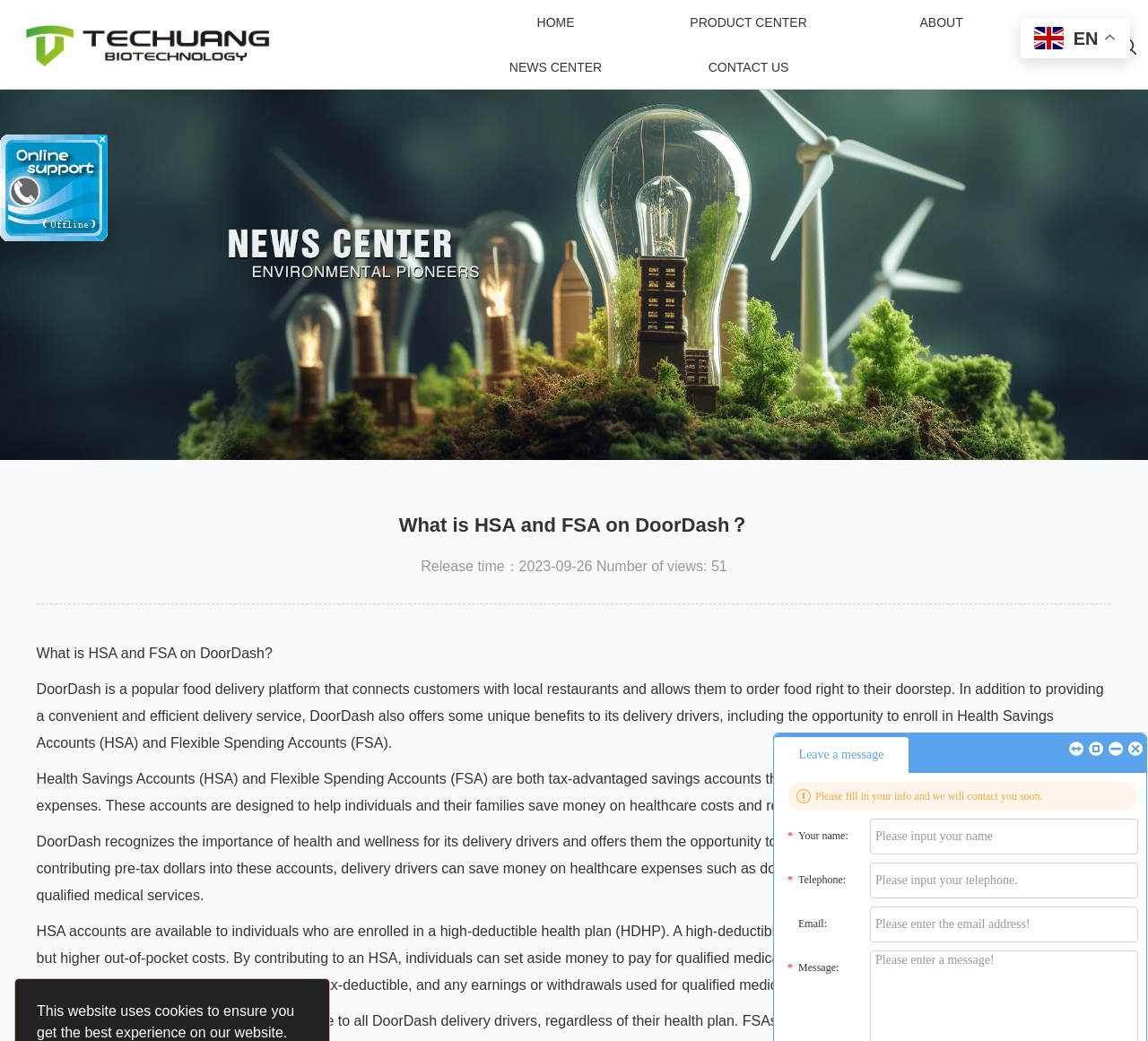Find and provide the bounding box coordinates for the UI element described here: "ABOUT". The coordinates should be given as four float numbers between 0 and 1: [left, top, right, bottom].

[0.736, 0.0, 0.904, 0.043]